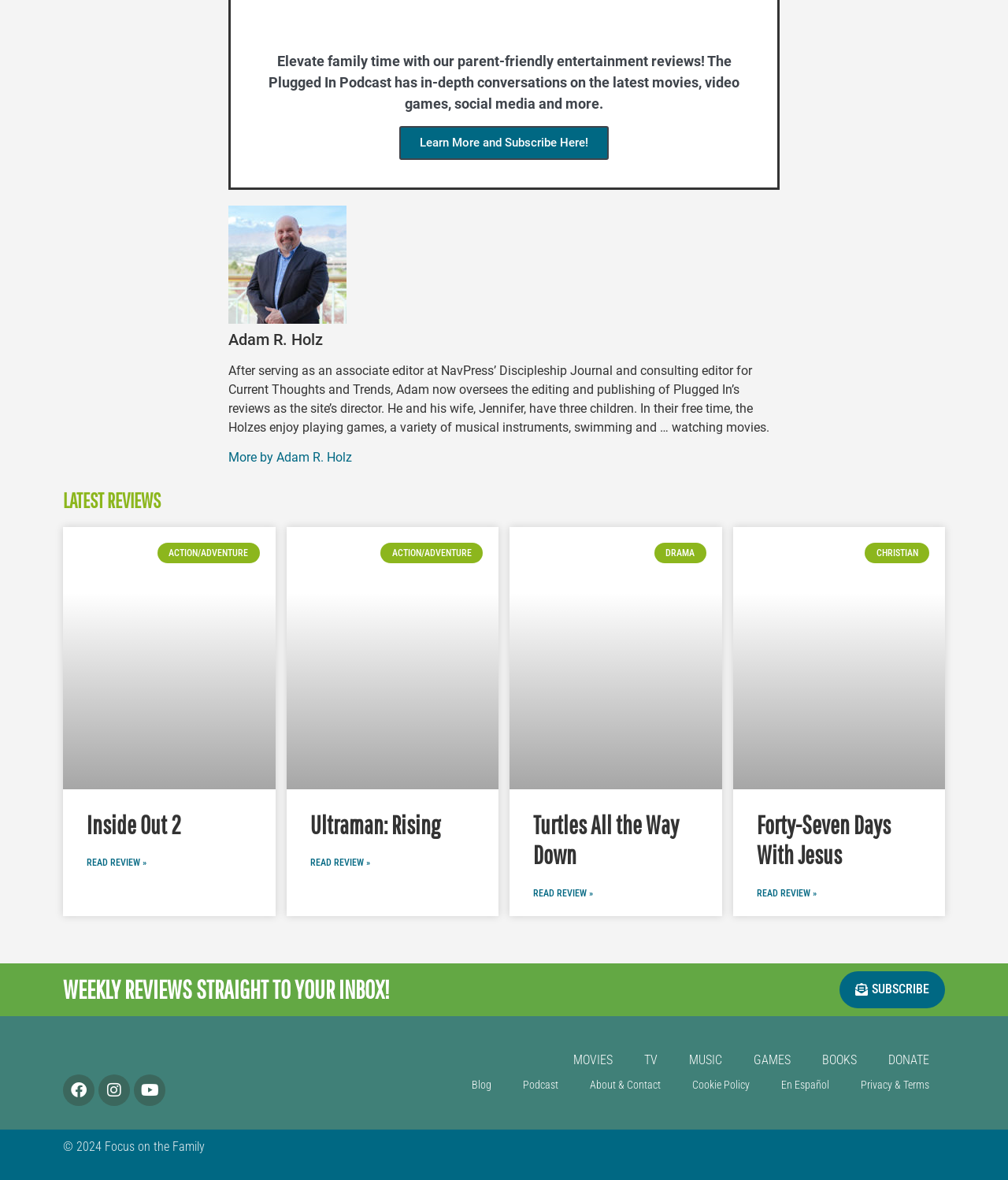Give a one-word or short phrase answer to this question: 
What is the main purpose of this website?

Entertainment reviews